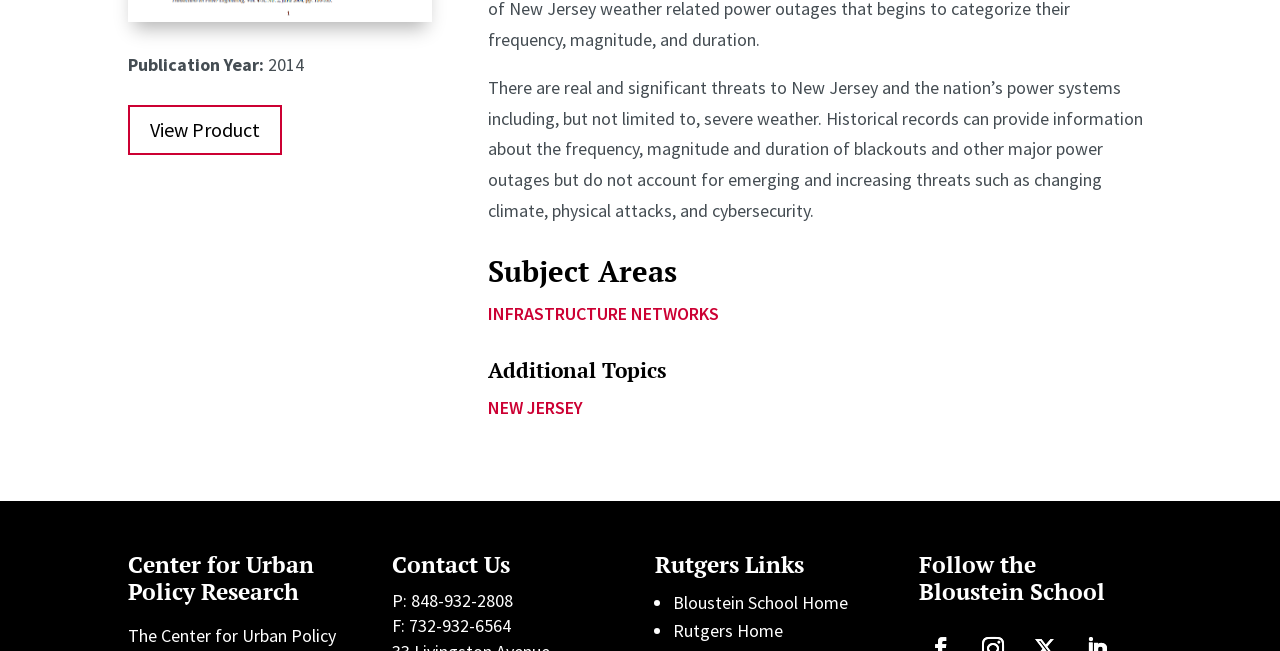Please predict the bounding box coordinates (top-left x, top-left y, bottom-right x, bottom-right y) for the UI element in the screenshot that fits the description: View Product

[0.1, 0.162, 0.22, 0.239]